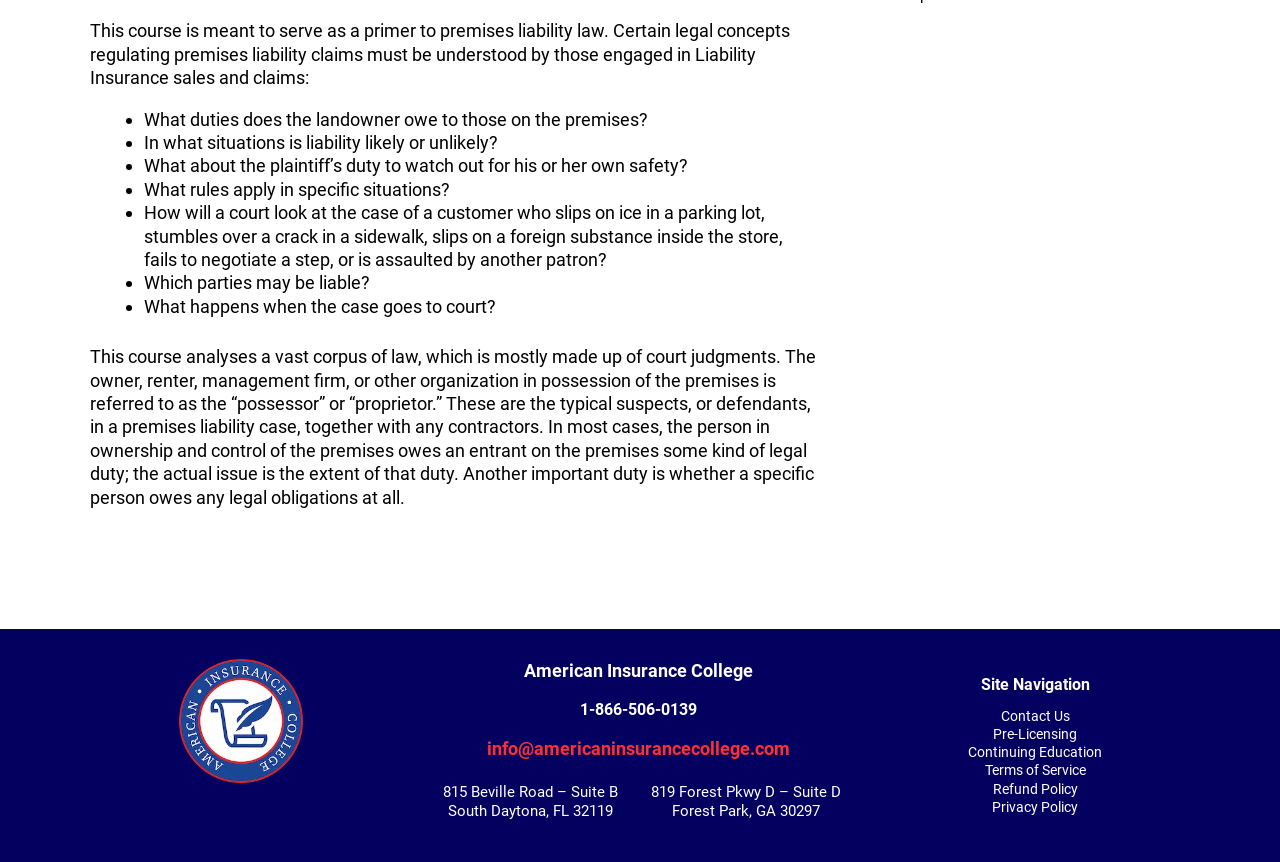Refer to the element description Pre-Licensing and identify the corresponding bounding box in the screenshot. Format the coordinates as (top-left x, top-left y, bottom-right x, bottom-right y) with values in the range of 0 to 1.

[0.776, 0.842, 0.842, 0.861]